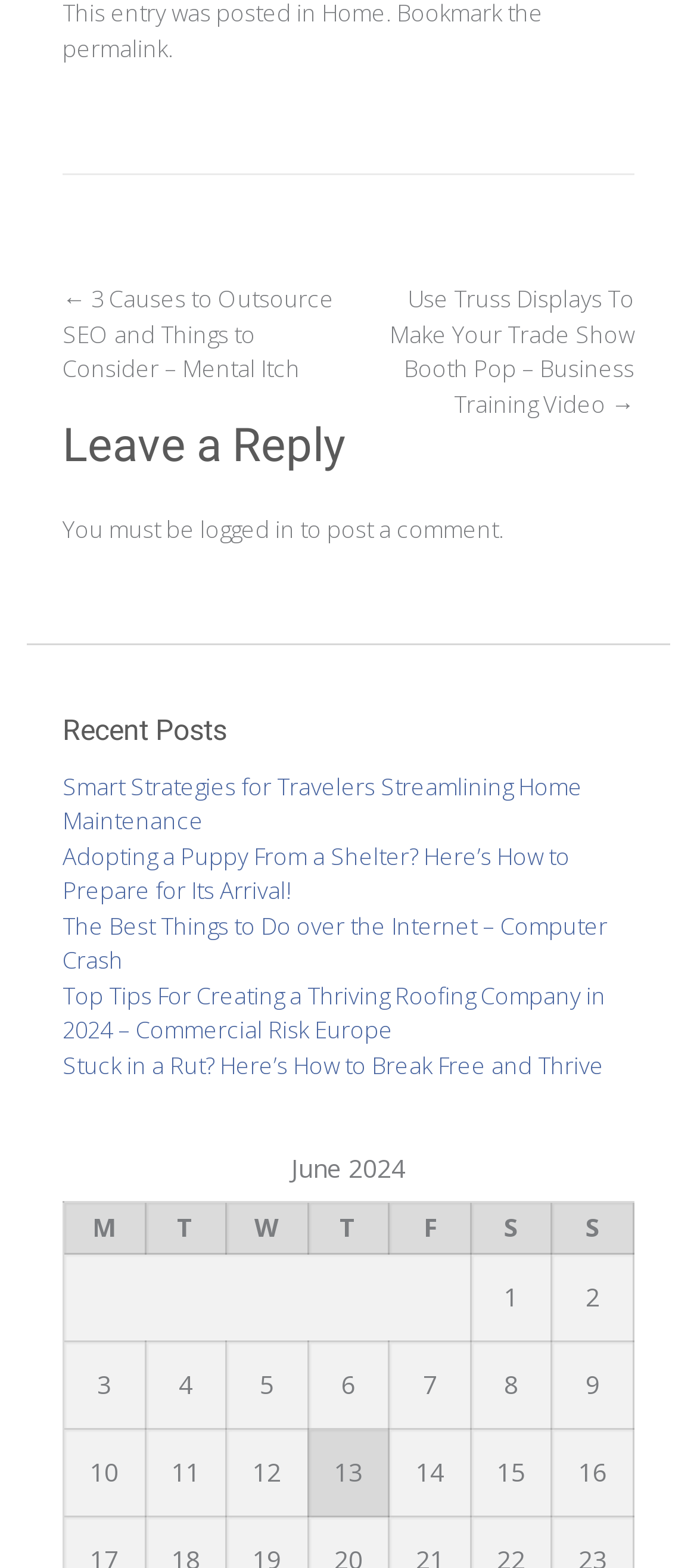Identify the bounding box coordinates of the specific part of the webpage to click to complete this instruction: "Click on the permalink".

[0.09, 0.02, 0.241, 0.04]